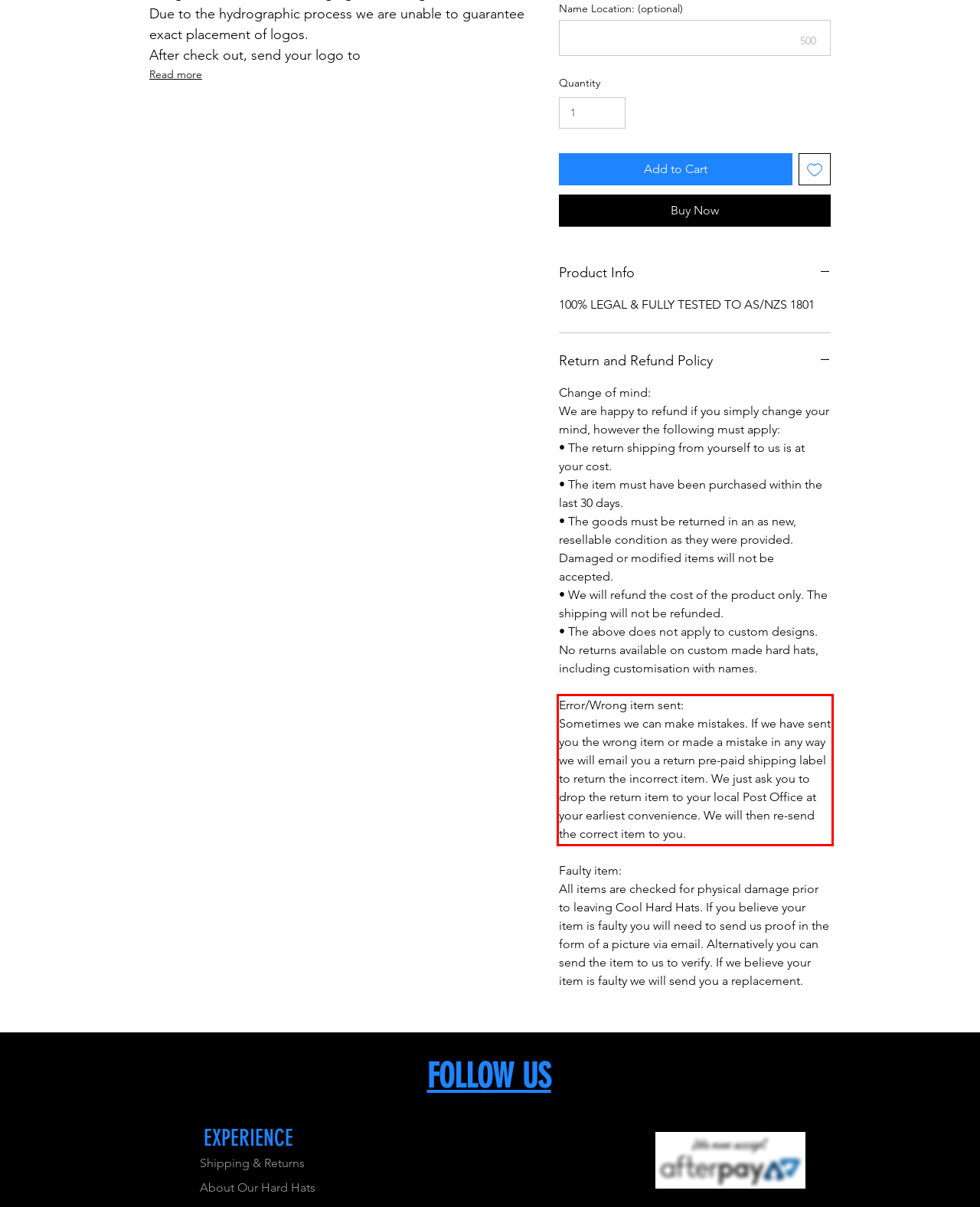Please examine the webpage screenshot and extract the text within the red bounding box using OCR.

Error/Wrong item sent: Sometimes we can make mistakes. If we have sent you the wrong item or made a mistake in any way we will email you a return pre-paid shipping label to return the incorrect item. We just ask you to drop the return item to your local Post Office at your earliest convenience. We will then re-send the correct item to you.